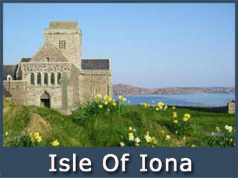Describe every significant element in the image thoroughly.

The image displays the picturesque Isle of Iona, featuring a historic stone building, likely the renowned Iona Abbey, against a backdrop of serene waters and scenic hills adorned with blooming flowers. This iconic location is celebrated as the birthplace of Scottish Christianity and is renowned for its spiritual significance, historical richness, and stunning natural beauty. Visitors are often drawn to its peaceful charm and the cultural heritage reflected in its ancient structures. The caption invites viewers to click on the image for more detailed information and additional captivating visuals related to Iona, encouraging exploration of this vital part of Scotland's heritage.